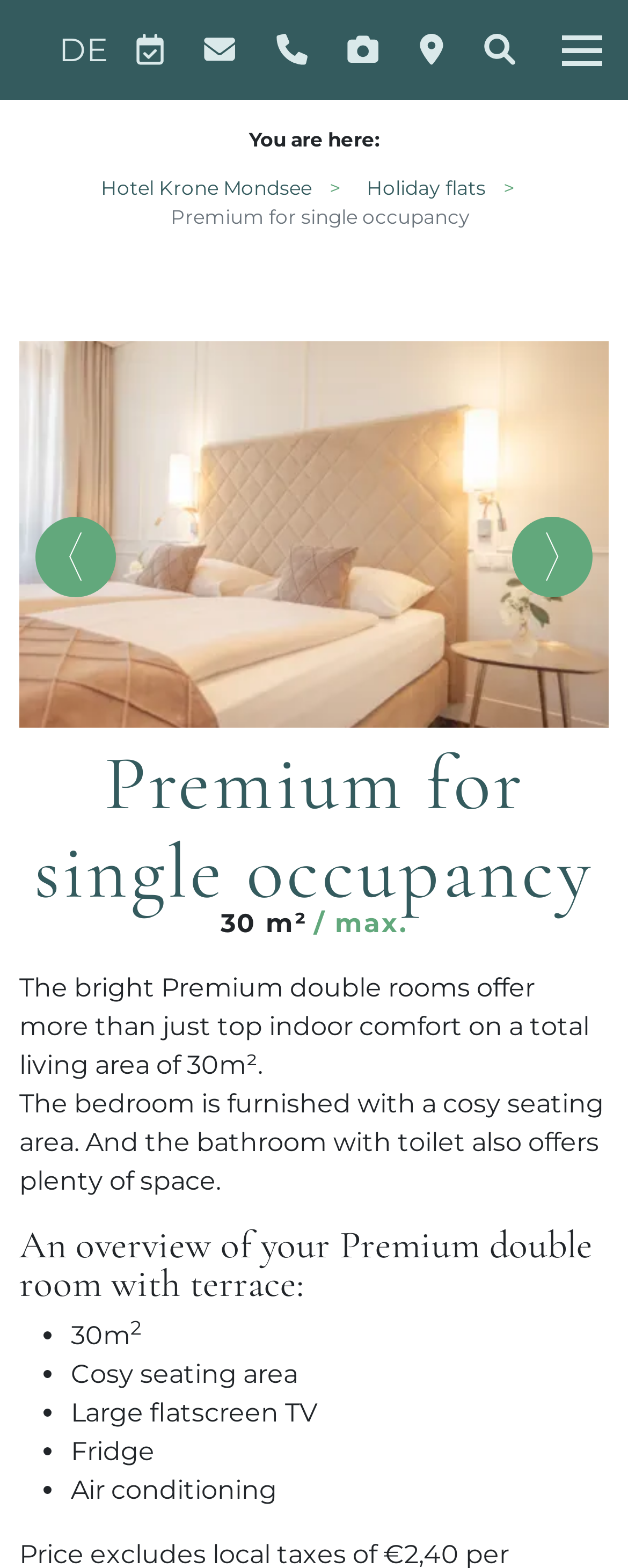Locate the bounding box coordinates of the clickable area to execute the instruction: "Click the MENU button". Provide the coordinates as four float numbers between 0 and 1, represented as [left, top, right, bottom].

None